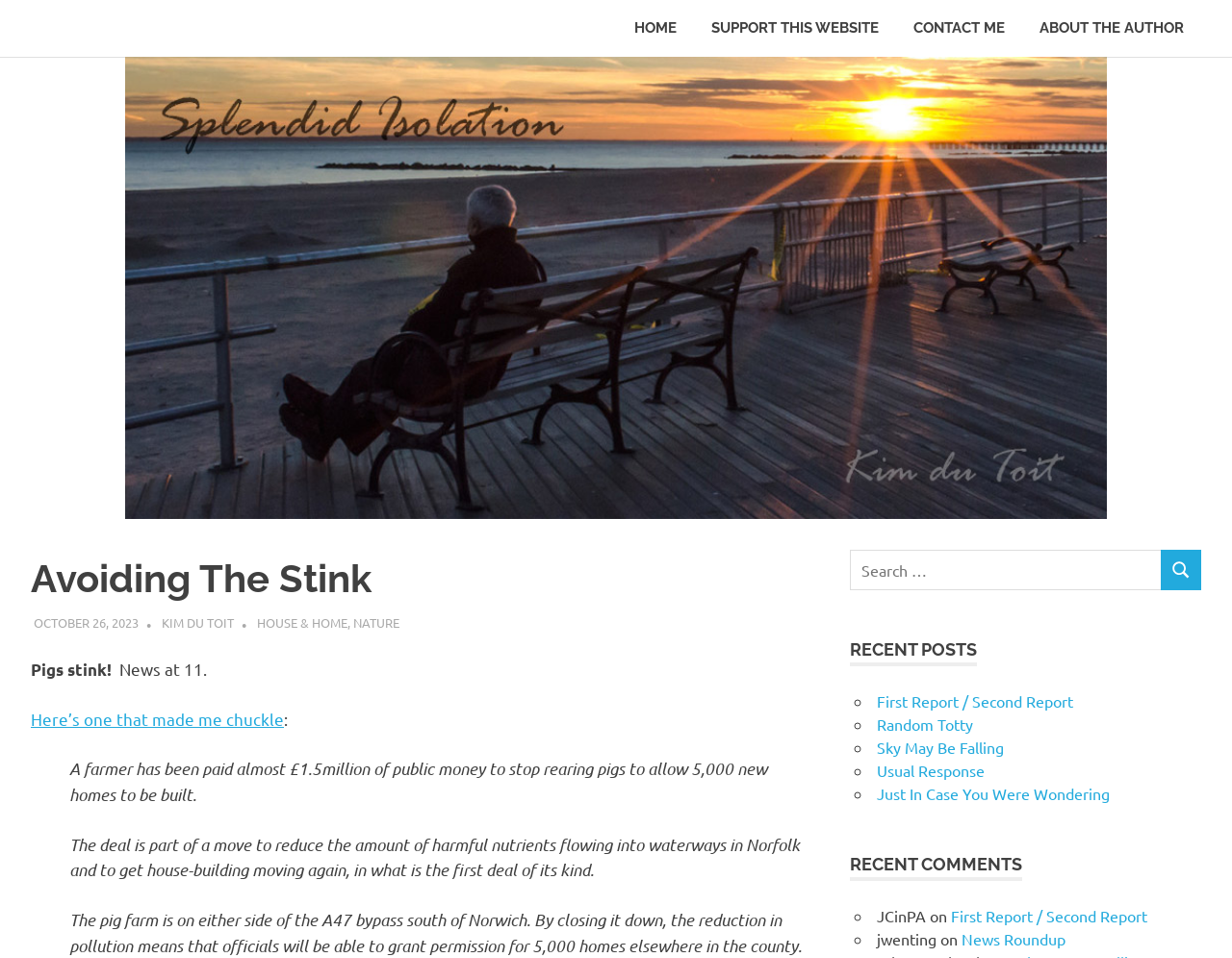What is the name of the first recent post?
Respond to the question with a well-detailed and thorough answer.

The name of the first recent post can be found in the 'RECENT POSTS' section of the webpage, which is 'First Report / Second Report'.